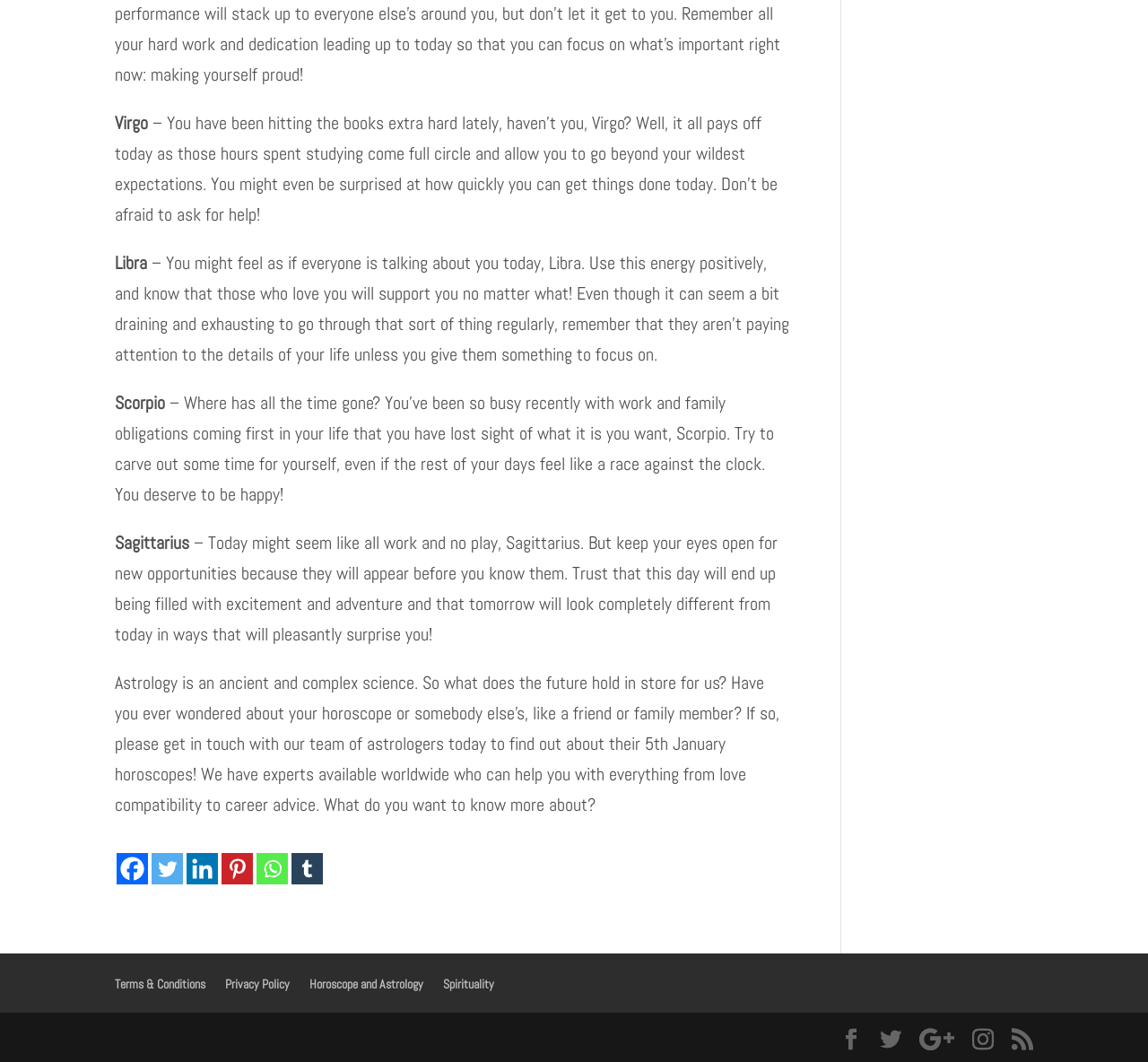How many zodiac signs are mentioned?
Look at the image and respond to the question as thoroughly as possible.

I counted the number of zodiac signs mentioned in the webpage, which are Virgo, Libra, Scorpio, and Sagittarius. There are 5 zodiac signs mentioned.